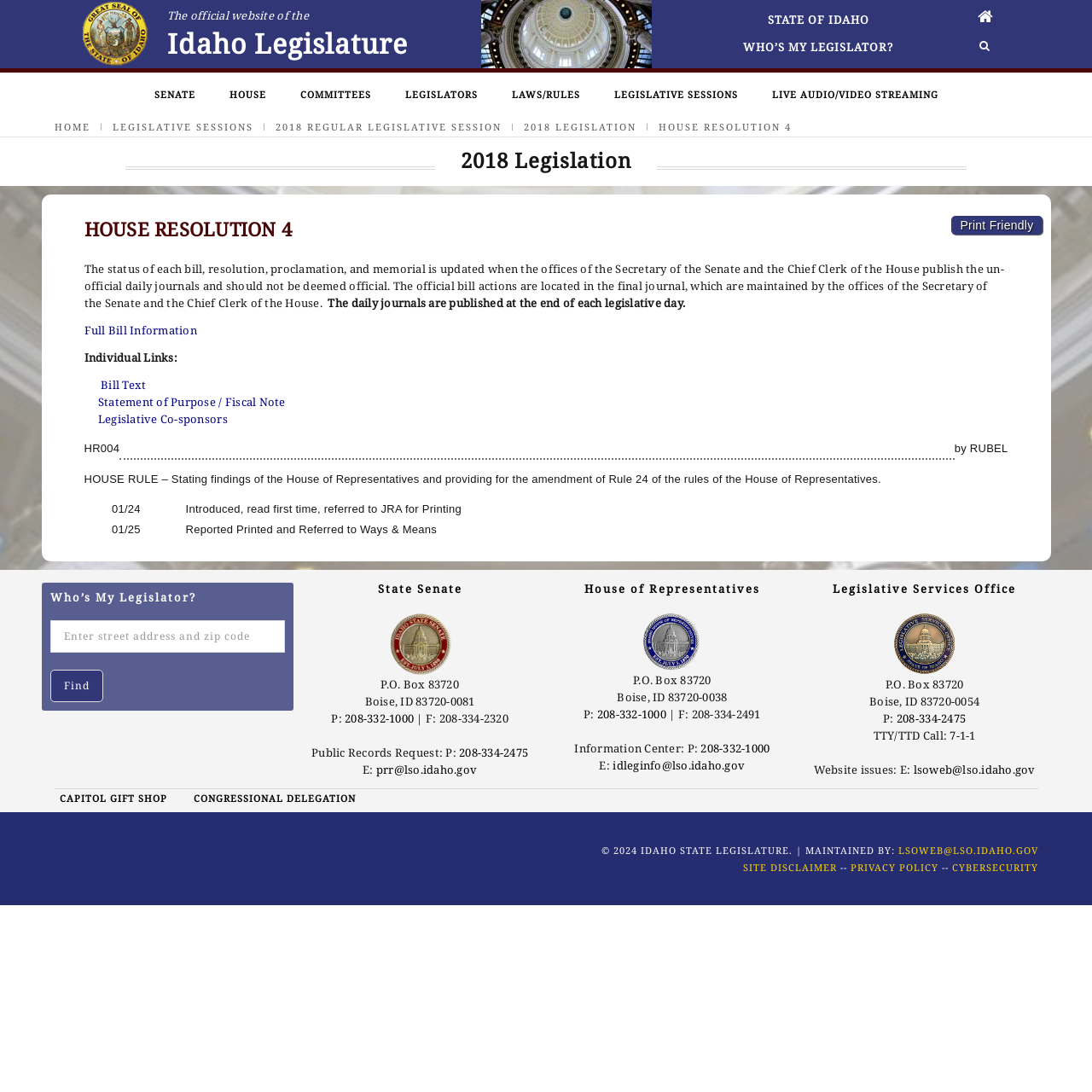Please locate the clickable area by providing the bounding box coordinates to follow this instruction: "Click the 'HOUSE' link".

[0.21, 0.075, 0.243, 0.1]